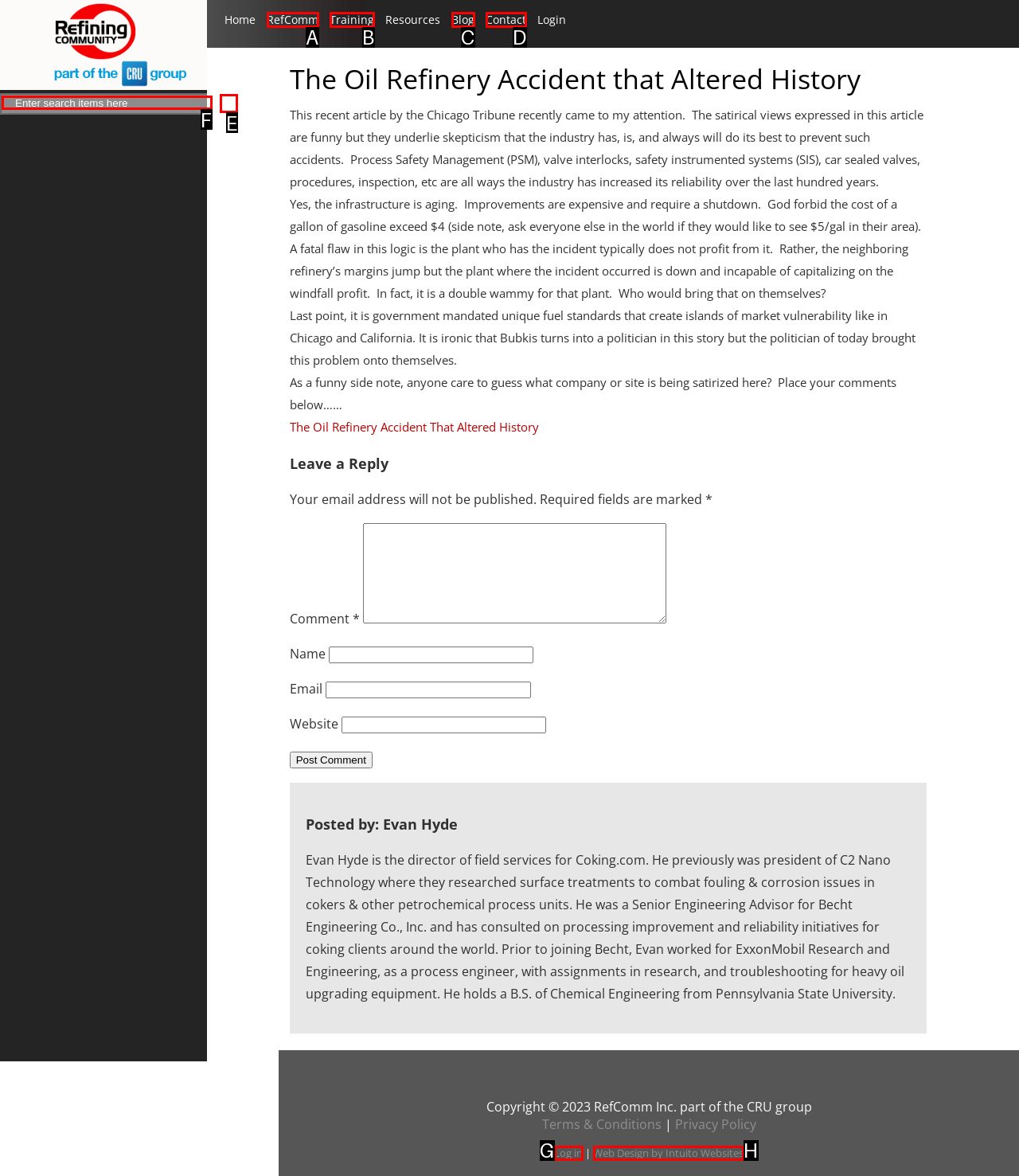Identify which HTML element aligns with the description: parent_node: Language aria-label="Search"
Answer using the letter of the correct choice from the options available.

None